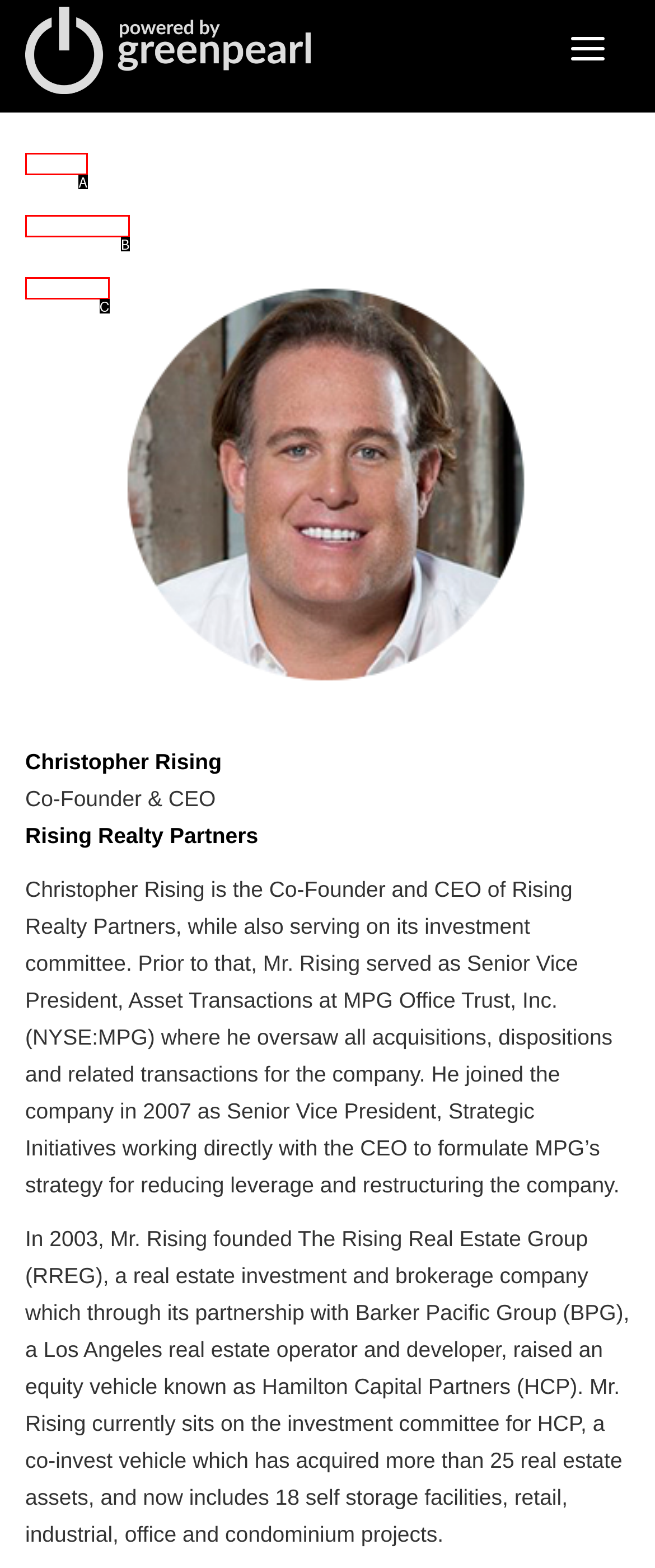Select the option that matches the description: Home. Answer with the letter of the correct option directly.

A